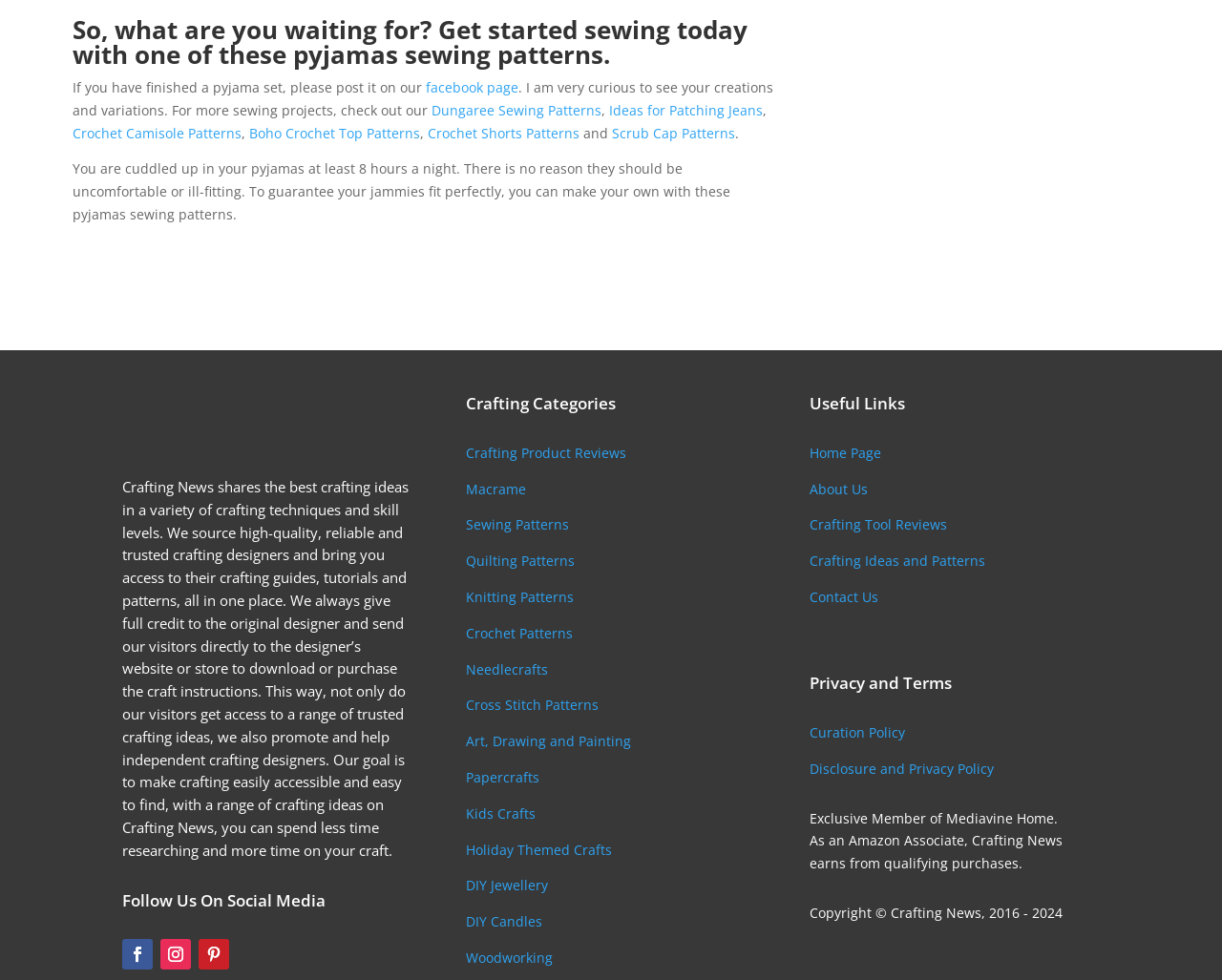What is the copyright year range of Crafting News?
Observe the image and answer the question with a one-word or short phrase response.

2016 - 2024